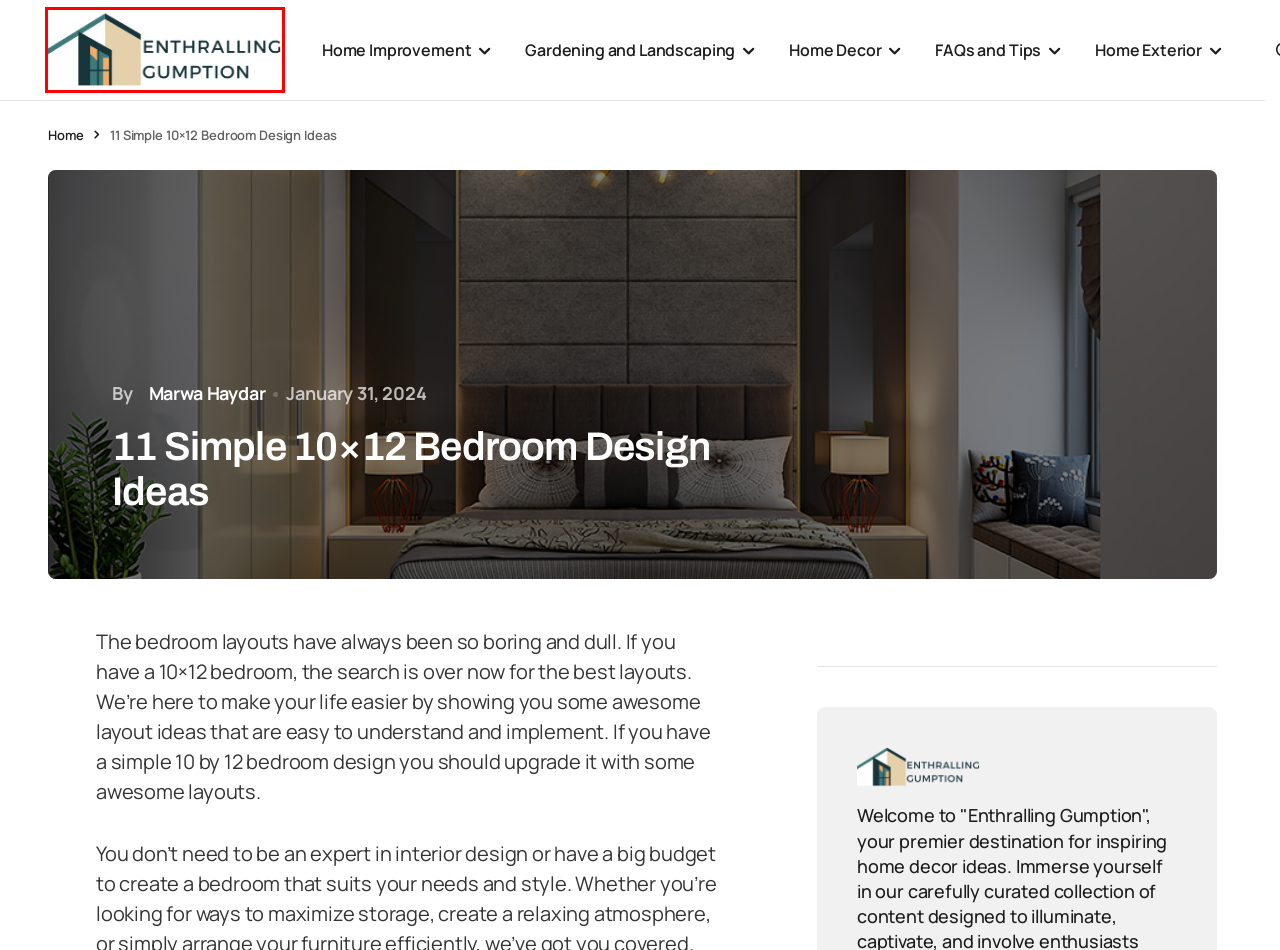You are looking at a screenshot of a webpage with a red bounding box around an element. Determine the best matching webpage description for the new webpage resulting from clicking the element in the red bounding box. Here are the descriptions:
A. Outdoor Structures Archives - Enthralling Gumption
B. Enthralling Gumption -
C. 12 Easy Tips to Achieve a Flawless Stain Over Stain Finish - Enthralling Gumption
D. Building and Construction Archives - Enthralling Gumption
E. Gardening and Landscaping Archives - Enthralling Gumption
F. Home Exterior Archives - Enthralling Gumption
G. Top 23 Satisfying Dining Table Makeover (Before and After) - Enthralling Gumption
H. Marwa Haydar, Author at Enthralling Gumption

B